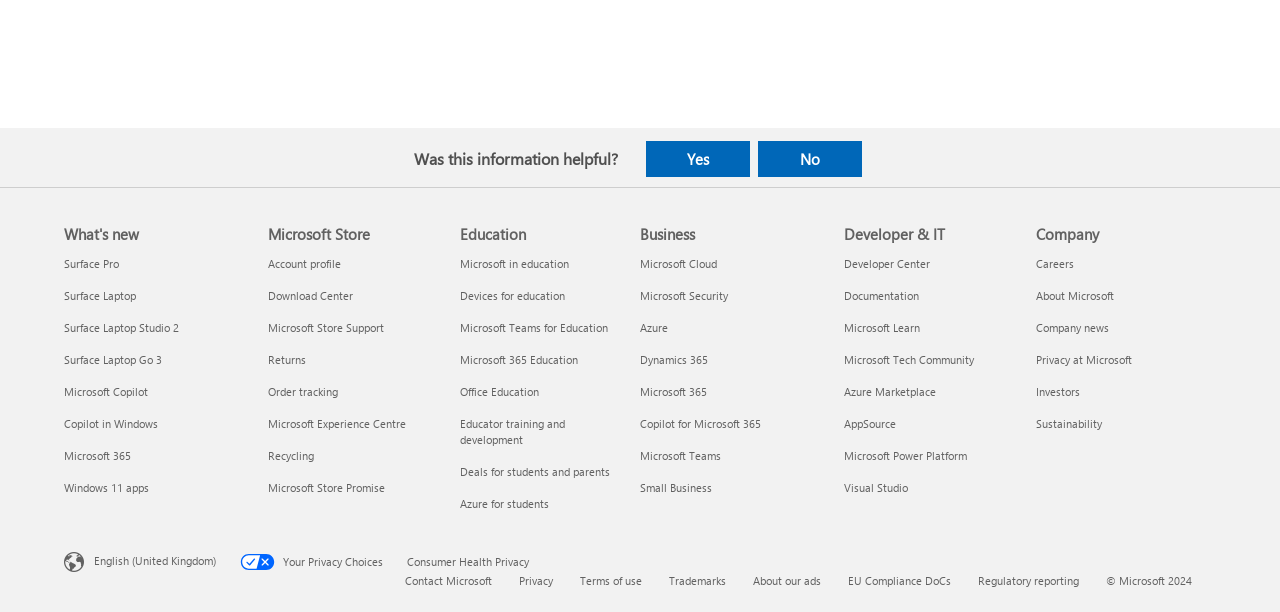Locate the bounding box coordinates of the element that should be clicked to fulfill the instruction: "Access Microsoft Store Support".

[0.209, 0.522, 0.3, 0.547]